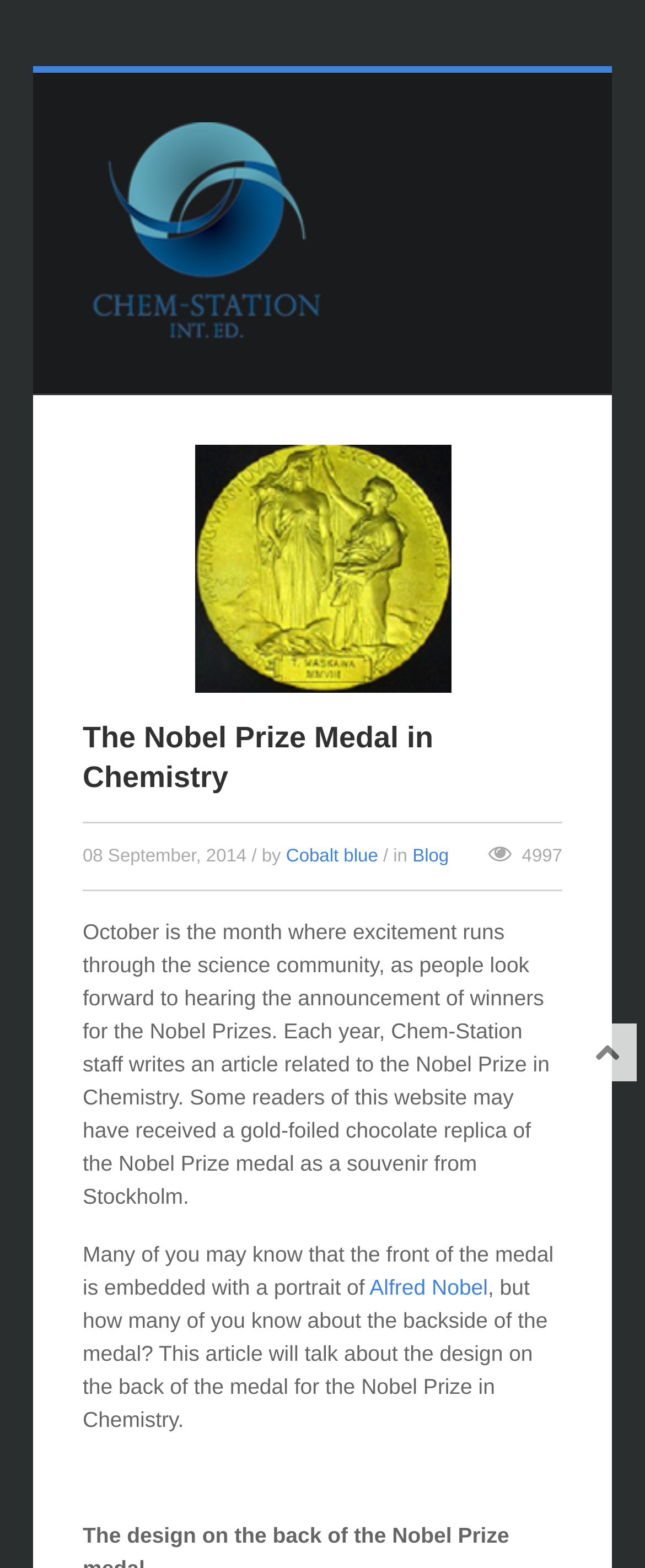Locate the bounding box for the described UI element: "Blog". Ensure the coordinates are four float numbers between 0 and 1, formatted as [left, top, right, bottom].

[0.639, 0.54, 0.696, 0.553]